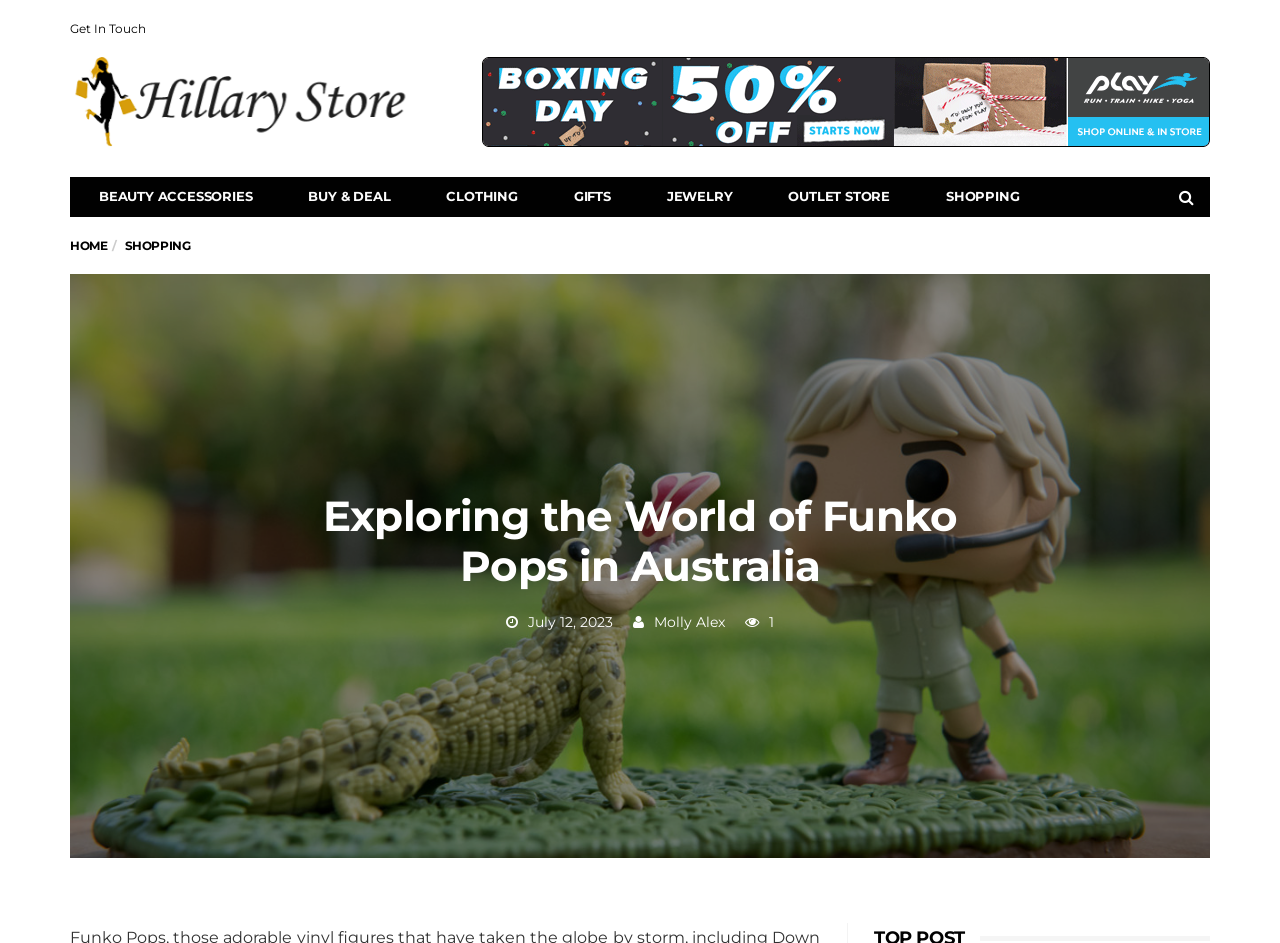Identify the bounding box for the described UI element. Provide the coordinates in (top-left x, top-left y, bottom-right x, bottom-right y) format with values ranging from 0 to 1: Beauty Accessories

[0.055, 0.189, 0.219, 0.229]